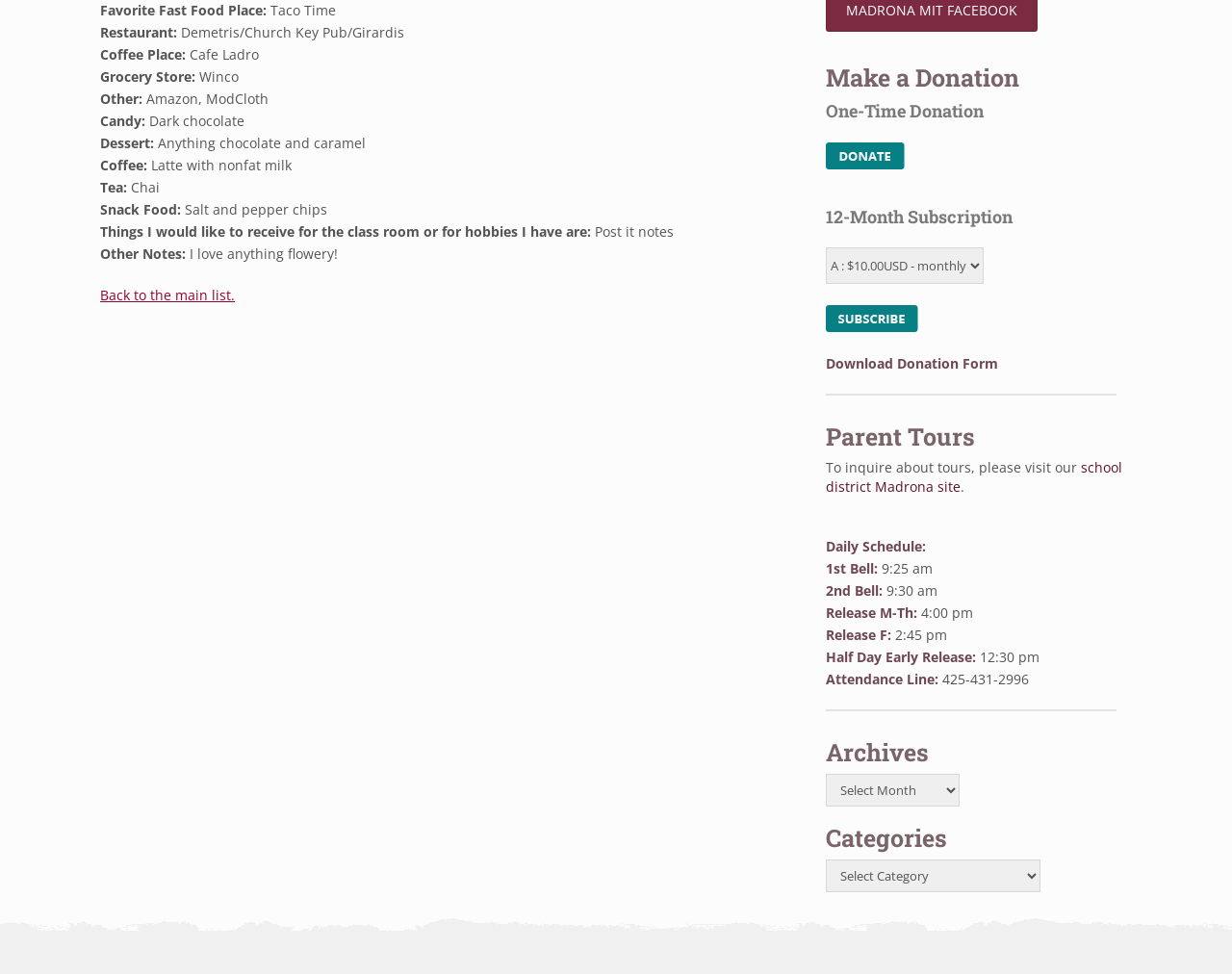Bounding box coordinates are specified in the format (top-left x, top-left y, bottom-right x, bottom-right y). All values are floating point numbers bounded between 0 and 1. Please provide the bounding box coordinate of the region this sentence describes: Back to the main list.

[0.081, 0.293, 0.191, 0.312]